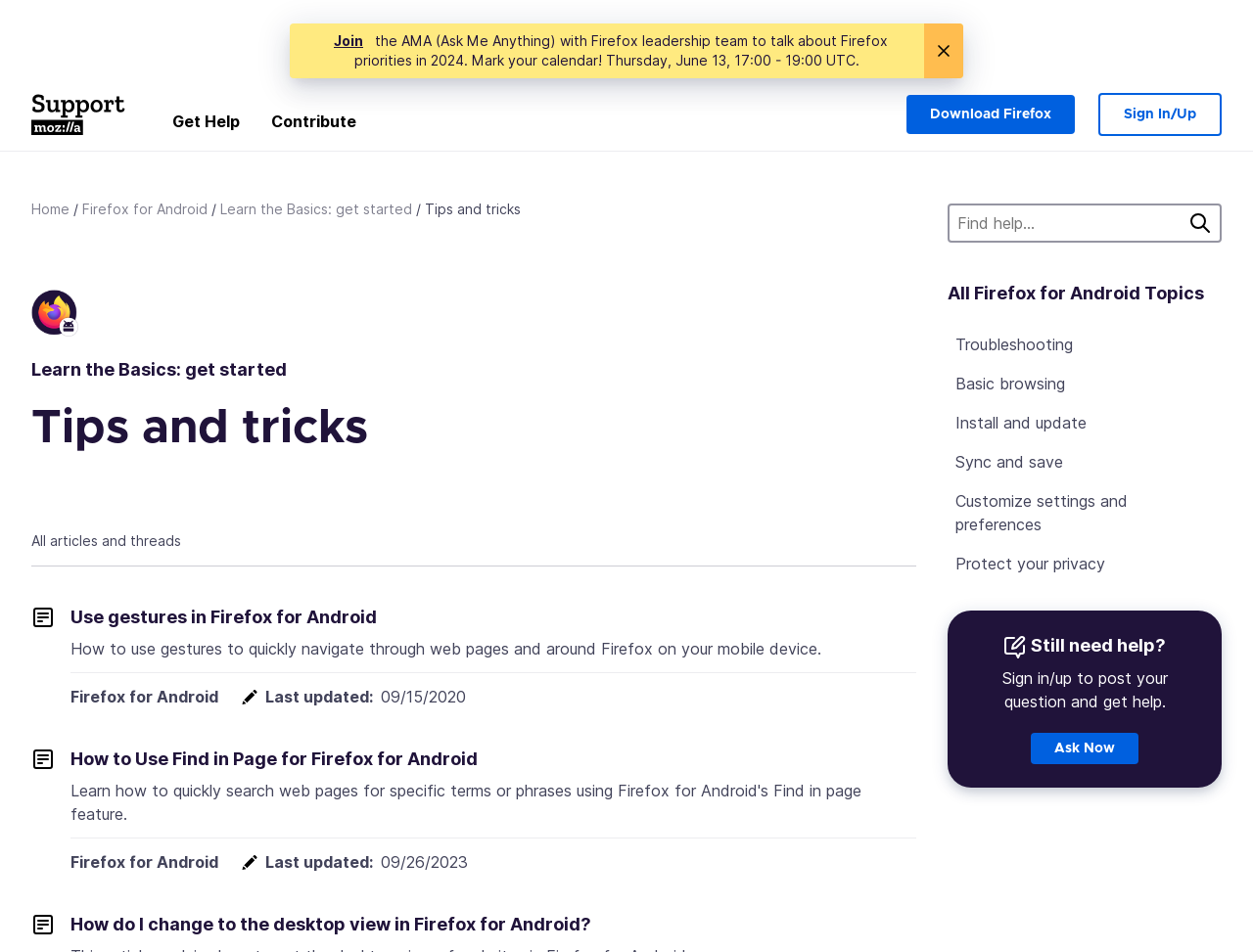What is the purpose of the 'Find help...' search box?
Make sure to answer the question with a detailed and comprehensive explanation.

The 'Find help...' search box is located at the top of the webpage, and its purpose is to allow users to search for help or answers to their questions related to Firefox for Android, as indicated by the surrounding links and headings.